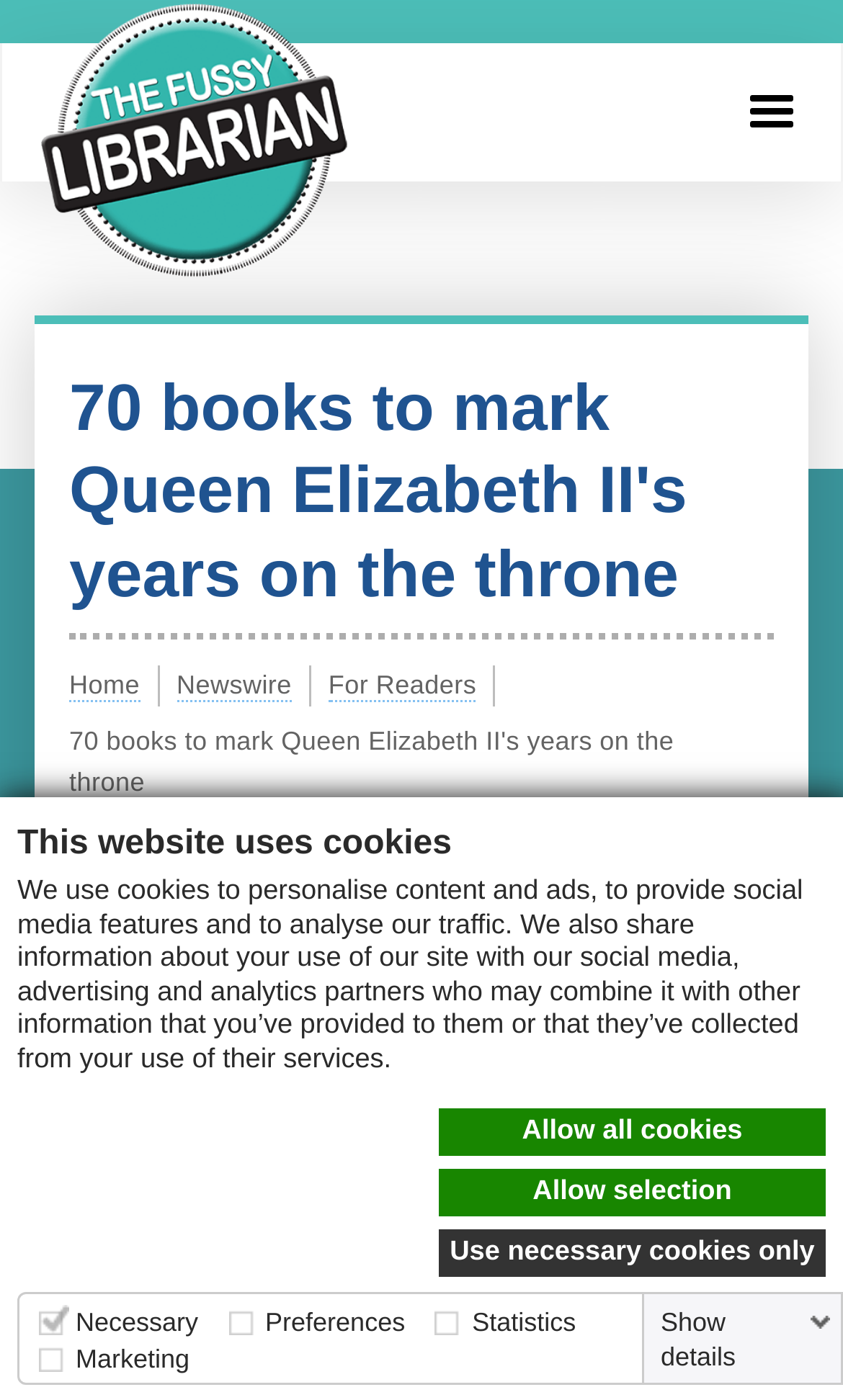Kindly determine the bounding box coordinates for the clickable area to achieve the given instruction: "Click the link to thefussylibrarian".

[0.023, 0.0, 0.413, 0.201]